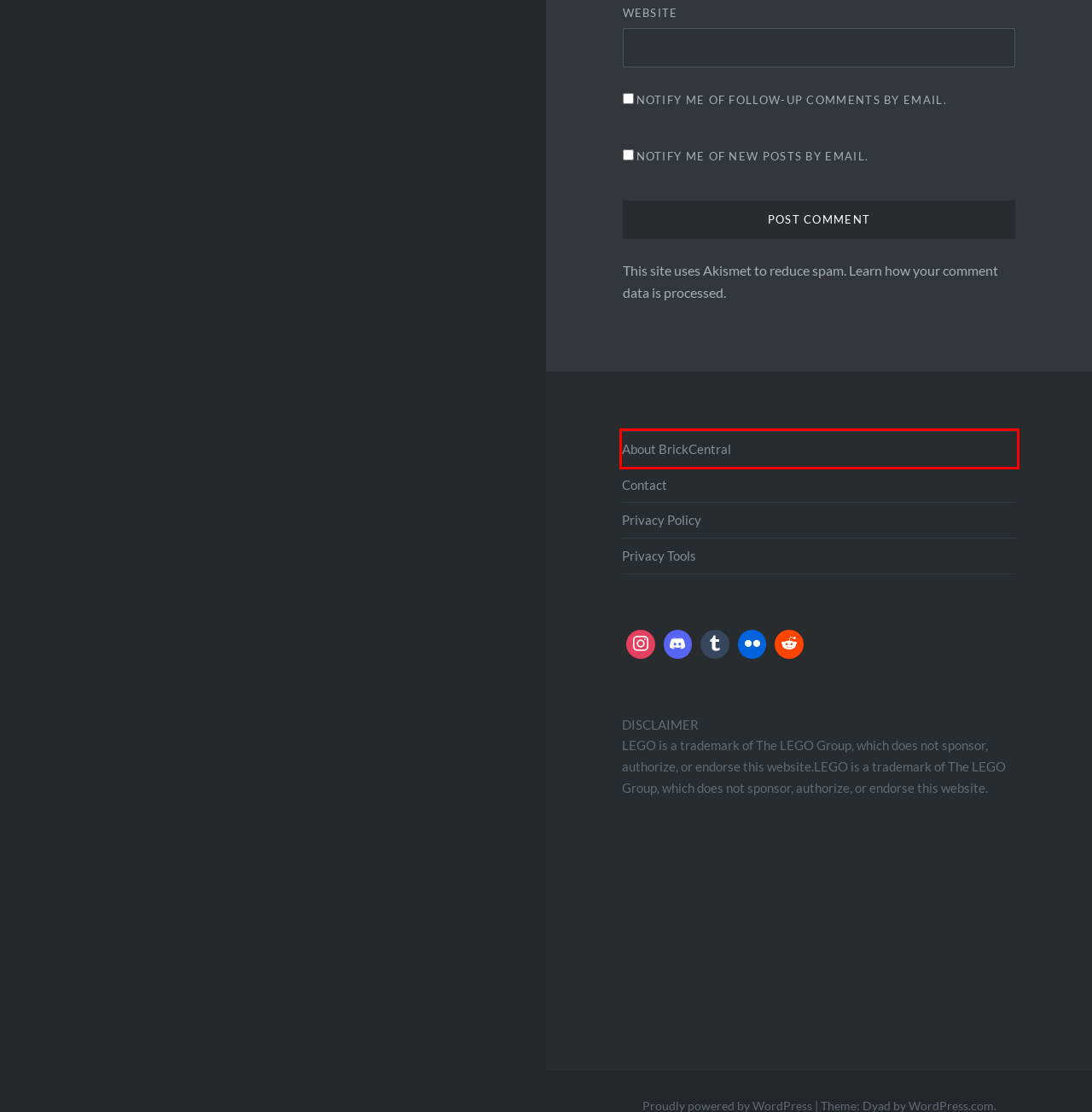After examining the screenshot of a webpage with a red bounding box, choose the most accurate webpage description that corresponds to the new page after clicking the element inside the red box. Here are the candidates:
A. Privacy Tools - BrickCentral
B. Artist Spotlight Archives - BrickCentral
C. minifigure Archives - BrickCentral
D. Behind the Scenes: The APhOL - BrickCentral
E. About BrickCentral - BrickCentral
F. Contact - BrickCentral
G. LEGO Archives - BrickCentral
H. Privacy Policy – Akismet

E